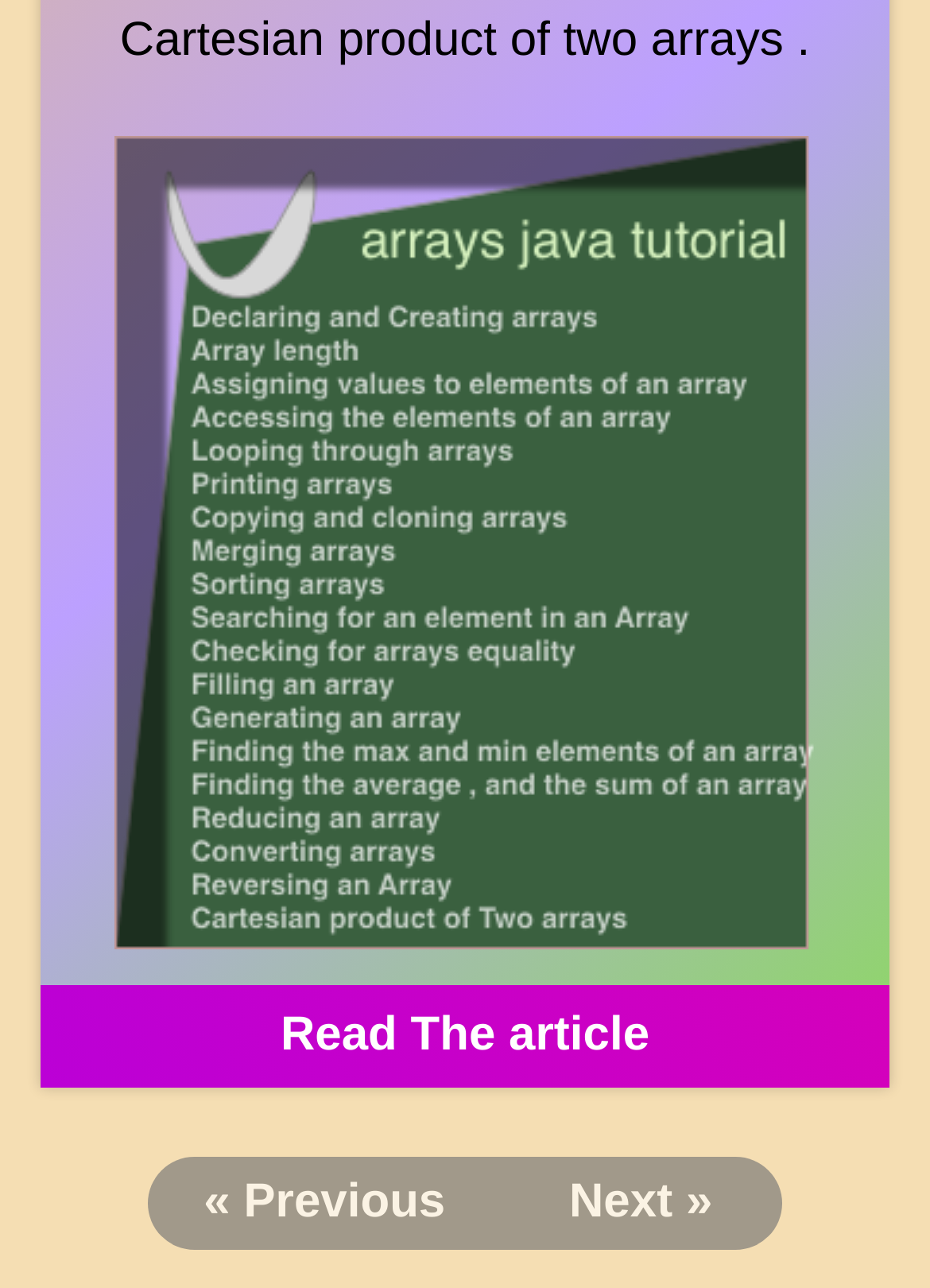Identify the bounding box coordinates for the UI element that matches this description: "Read The article".

[0.044, 0.762, 0.956, 0.841]